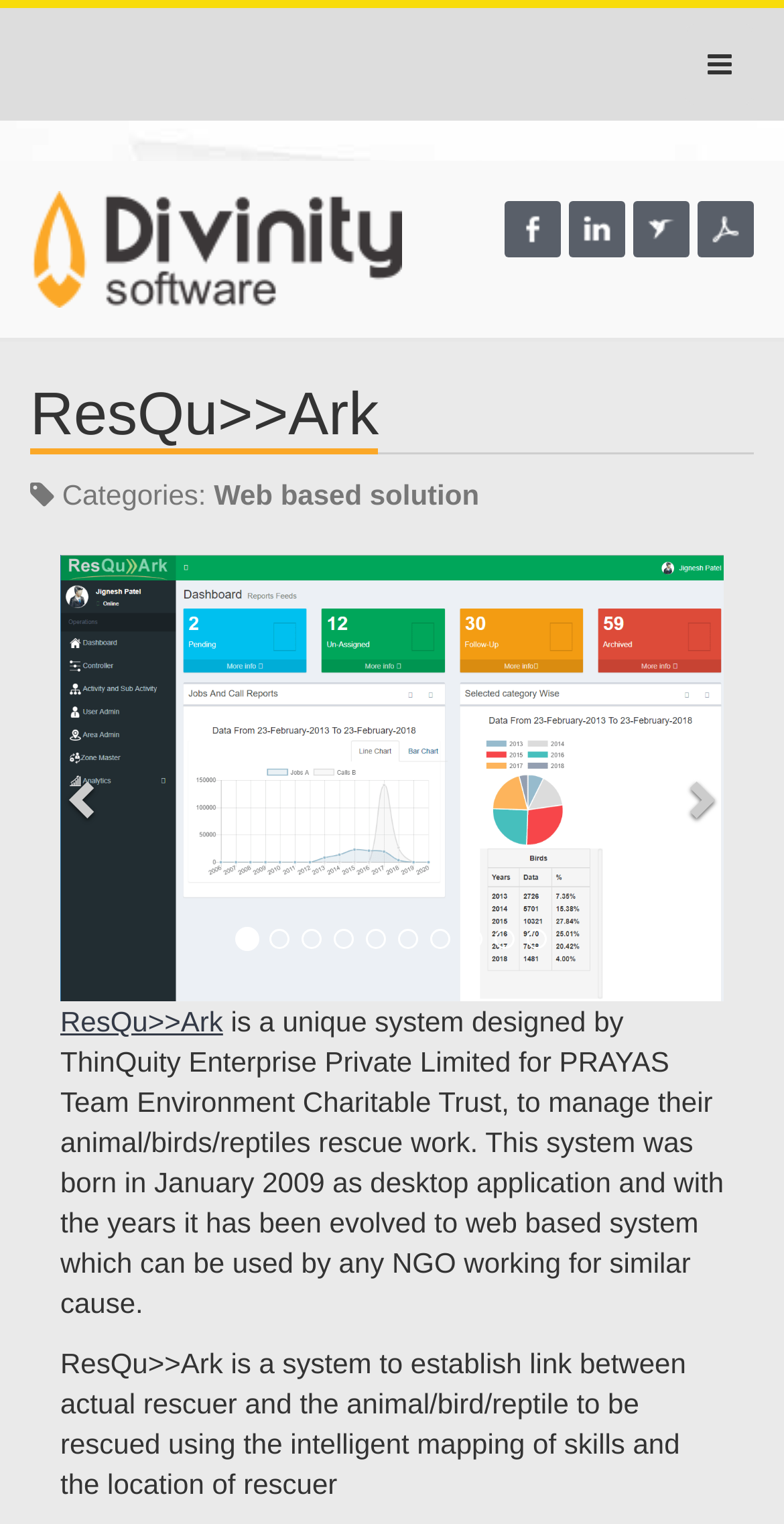What is the original format of ResQu>>Ark?
Please give a detailed answer to the question using the information shown in the image.

According to the webpage, ResQu>>Ark was initially developed as a desktop application in January 2009, before it evolved into a web-based system.